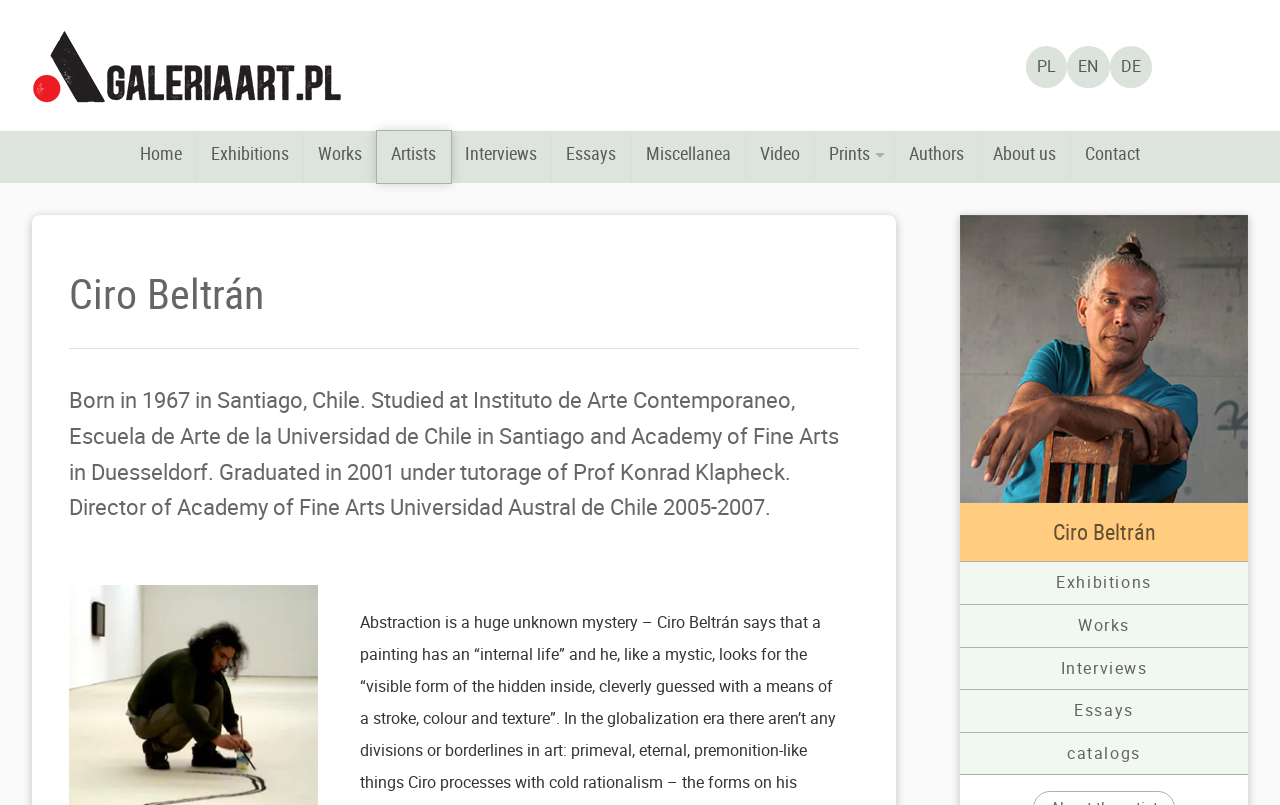Answer the question using only one word or a concise phrase: What is the profession of Ciro Beltrán?

Artist